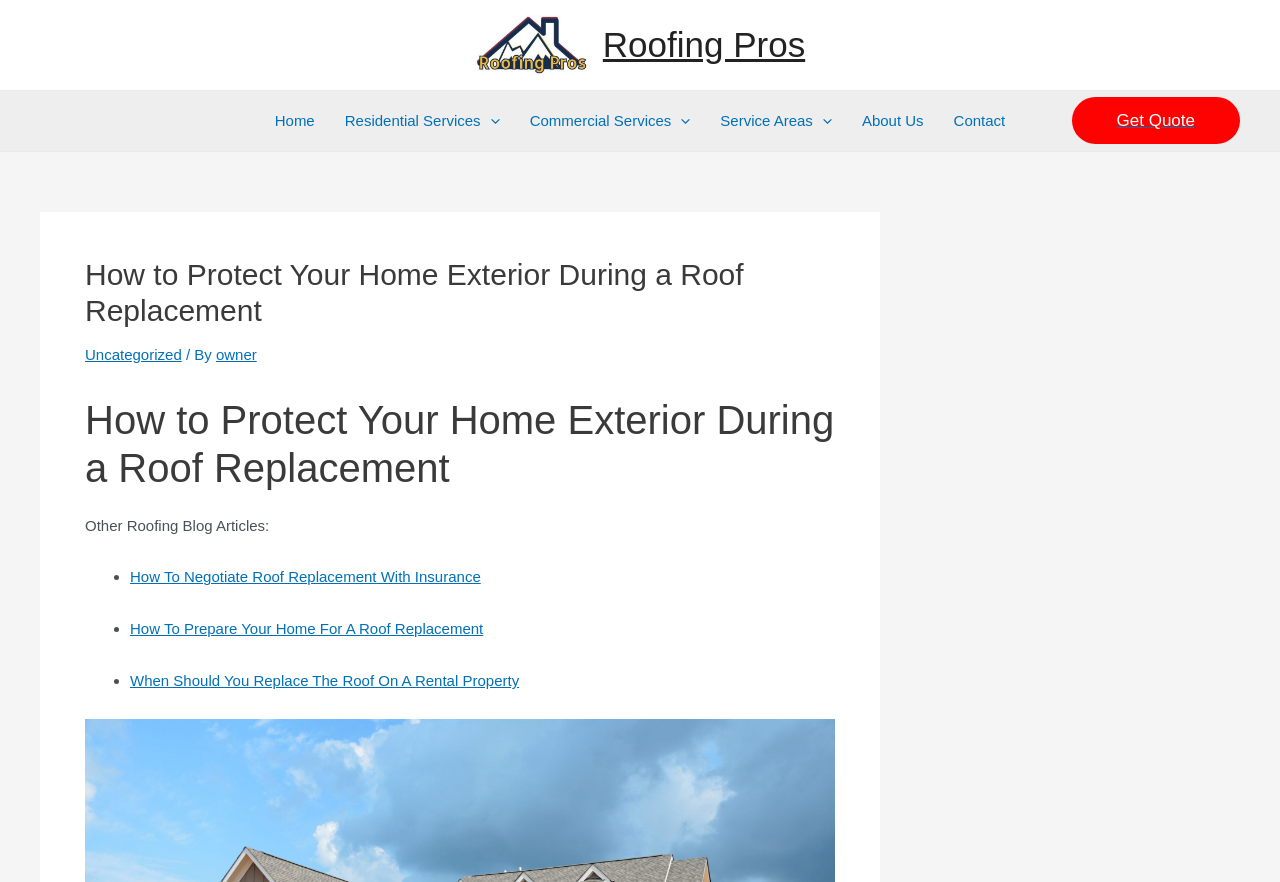Pinpoint the bounding box coordinates of the element that must be clicked to accomplish the following instruction: "Click the Roofing Pros logo". The coordinates should be in the format of four float numbers between 0 and 1, i.e., [left, top, right, bottom].

[0.371, 0.04, 0.459, 0.059]